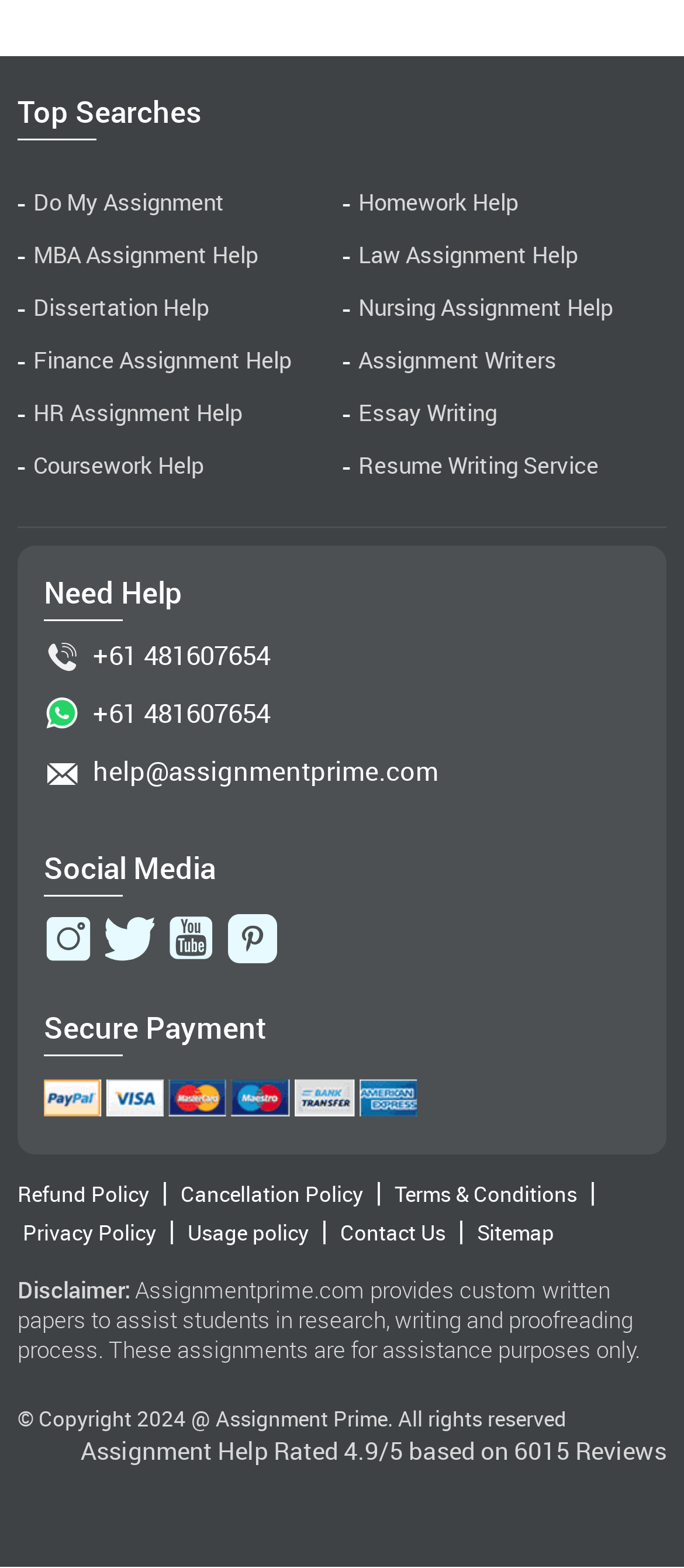Find the bounding box of the element with the following description: "parent_node: VDH's Blade of Perseus". The coordinates must be four float numbers between 0 and 1, formatted as [left, top, right, bottom].

None